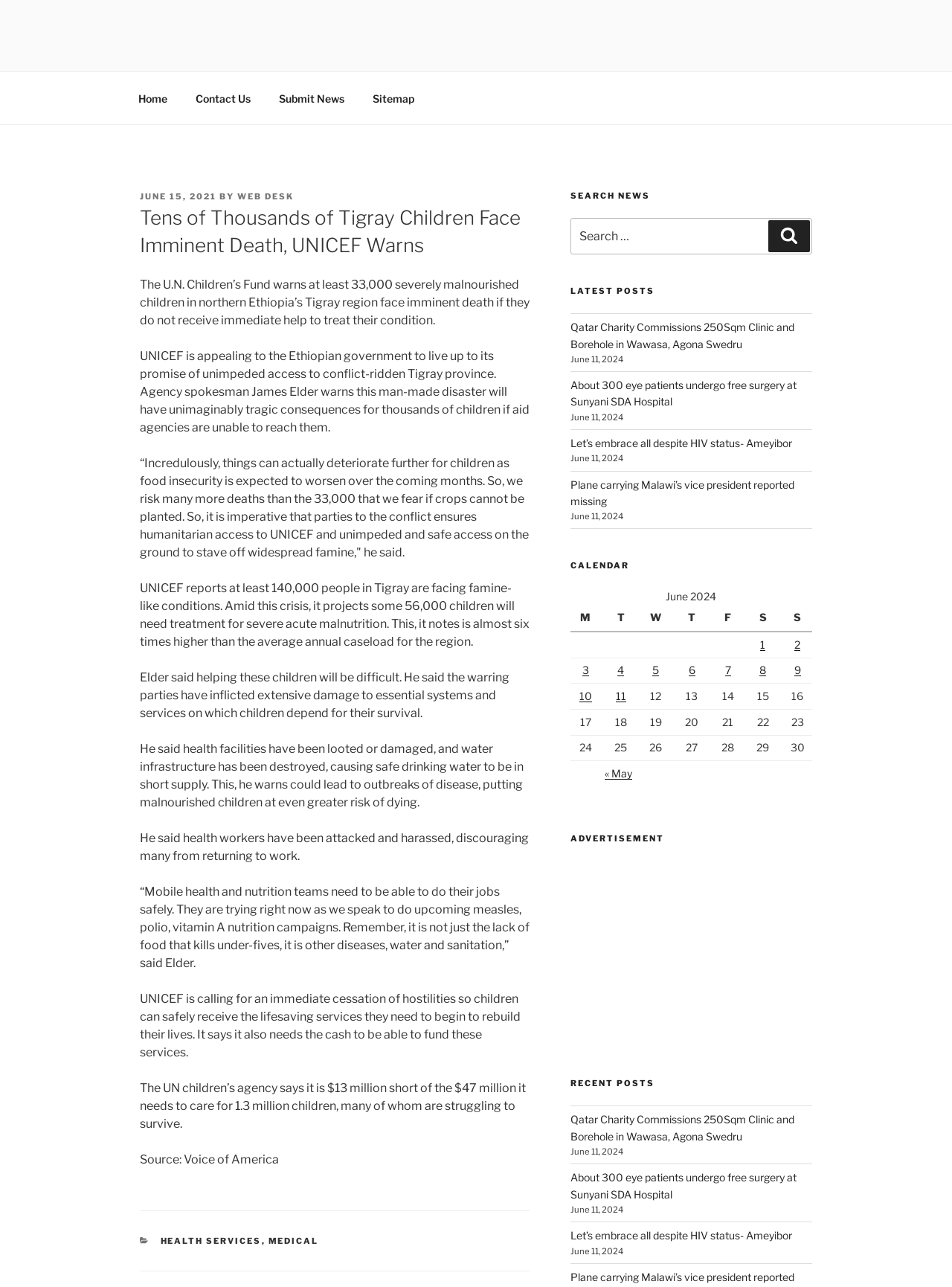Refer to the image and provide an in-depth answer to the question: 
What is the number of severely malnourished children in northern Ethiopia's Tigray region?

According to the article, UNICEF warns that at least 33,000 severely malnourished children in northern Ethiopia's Tigray region face imminent death if they do not receive immediate help to treat their condition.